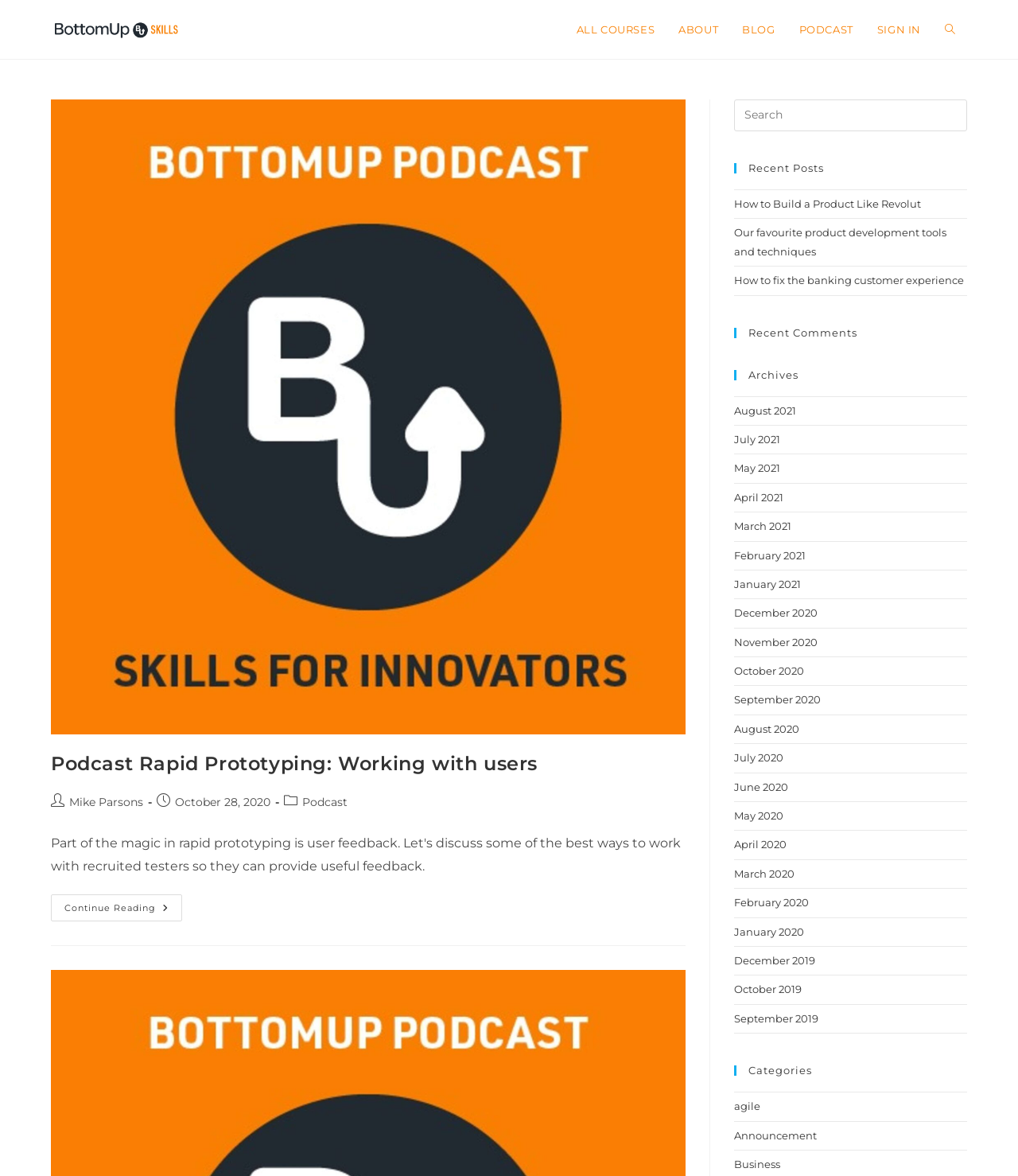Determine the bounding box coordinates for the region that must be clicked to execute the following instruction: "Click on the 'ALL COURSES' link".

[0.554, 0.0, 0.655, 0.05]